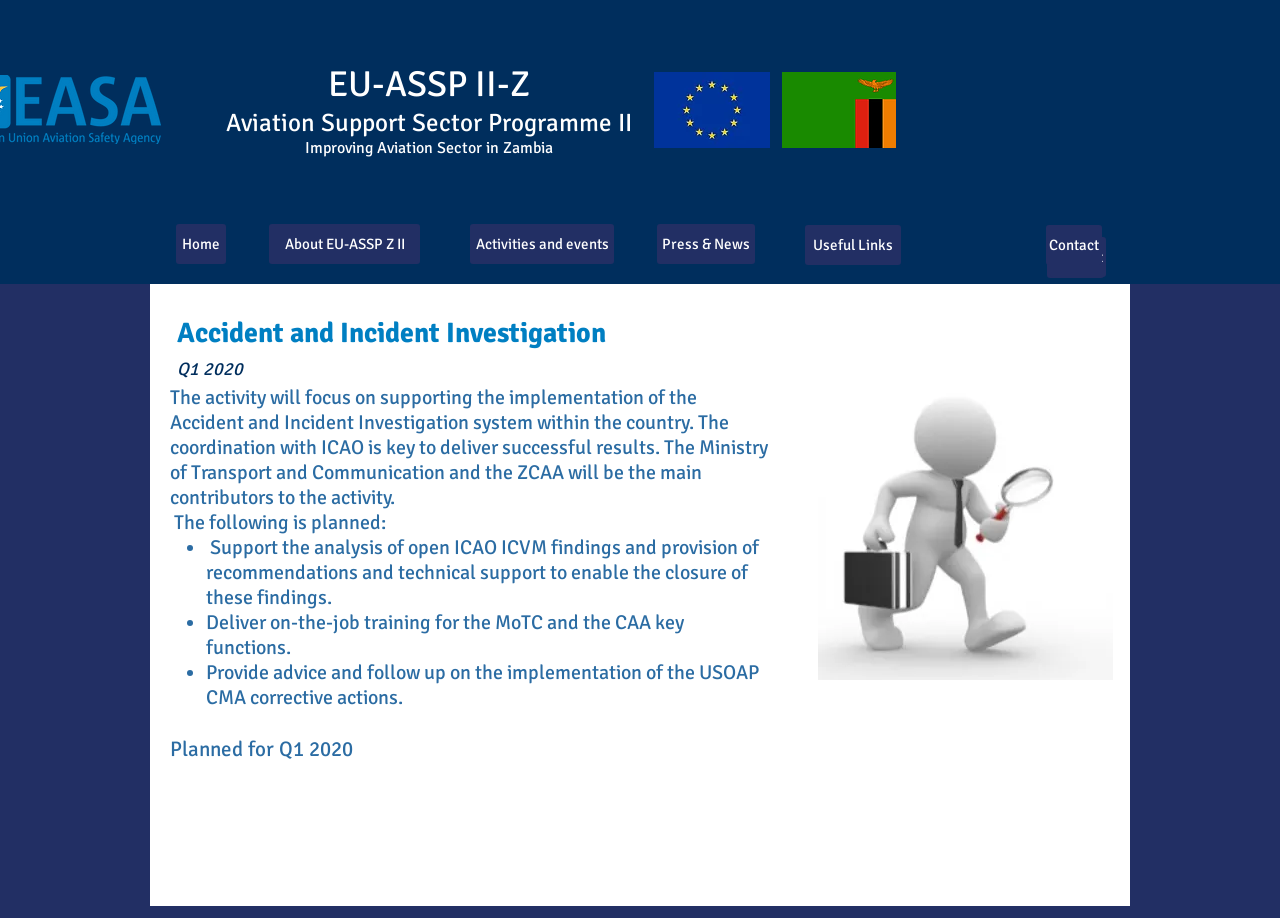Show the bounding box coordinates of the element that should be clicked to complete the task: "Click on the 'About EU-ASSP Z II' link".

[0.21, 0.244, 0.328, 0.288]